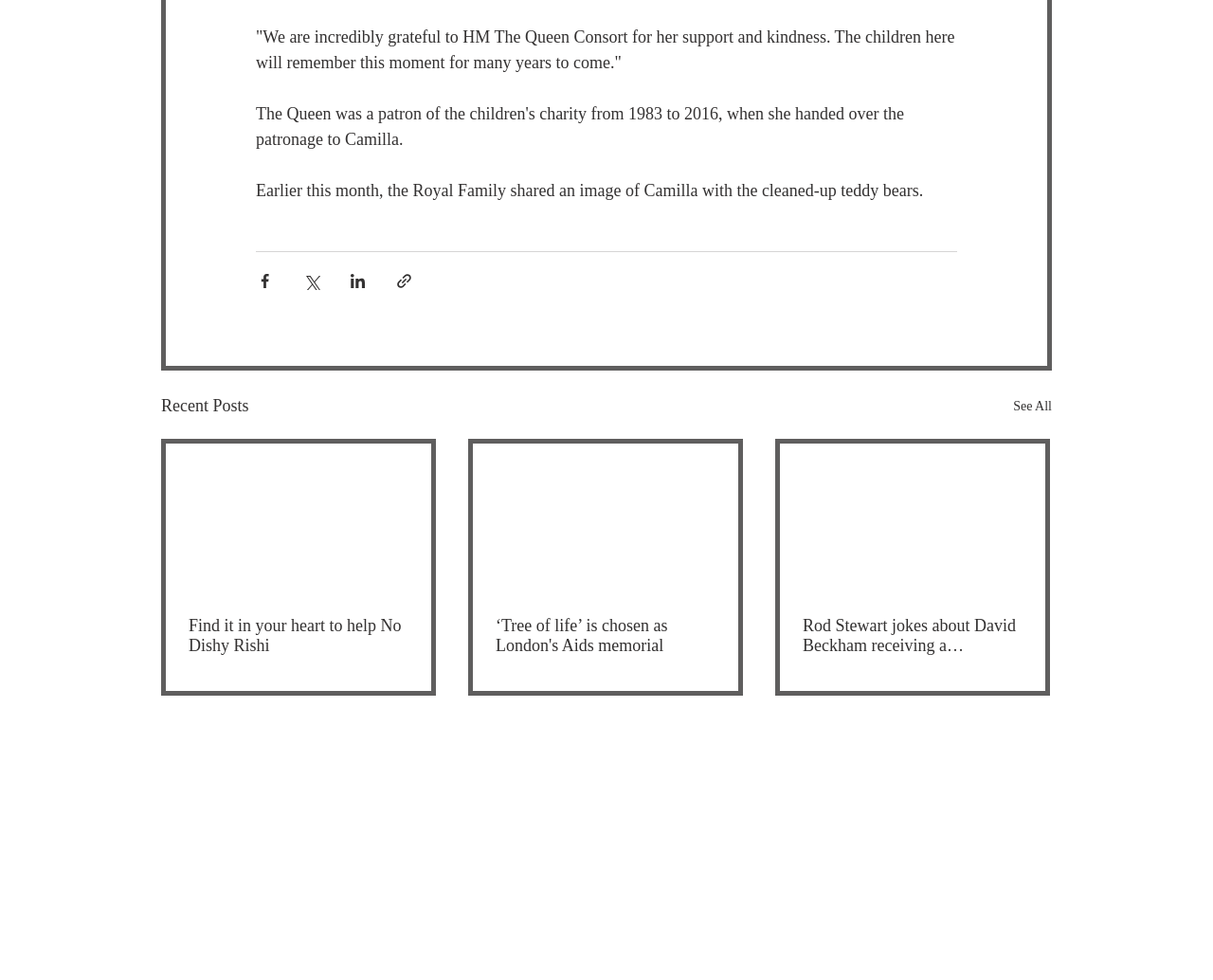Can you find the bounding box coordinates for the element that needs to be clicked to execute this instruction: "See all recent posts"? The coordinates should be given as four float numbers between 0 and 1, i.e., [left, top, right, bottom].

[0.835, 0.4, 0.867, 0.428]